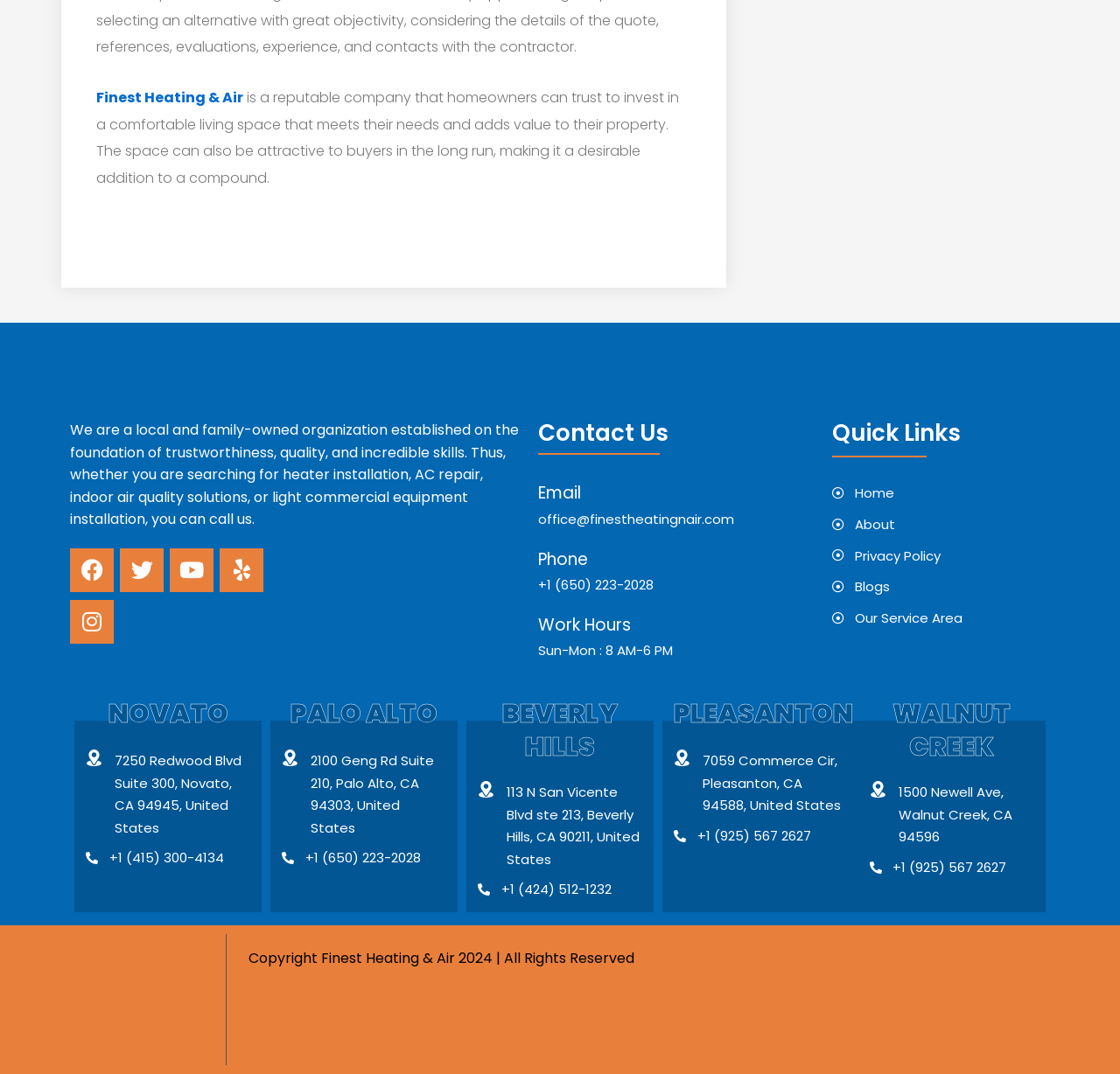Extract the bounding box coordinates for the UI element described as: "+1 (925) 567 2627".

[0.777, 0.797, 0.923, 0.818]